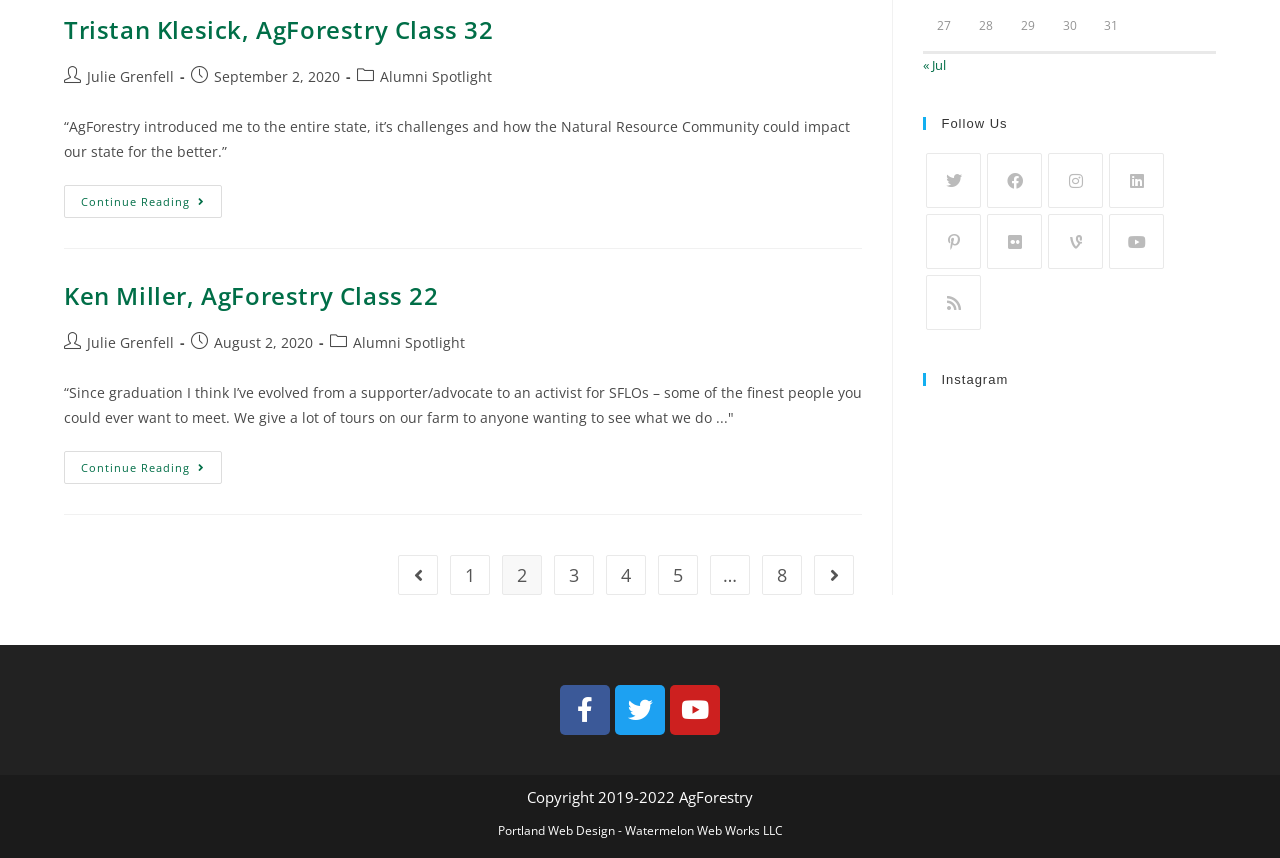Extract the bounding box coordinates of the UI element described by: "Alumni Spotlight". The coordinates should include four float numbers ranging from 0 to 1, e.g., [left, top, right, bottom].

[0.276, 0.388, 0.363, 0.41]